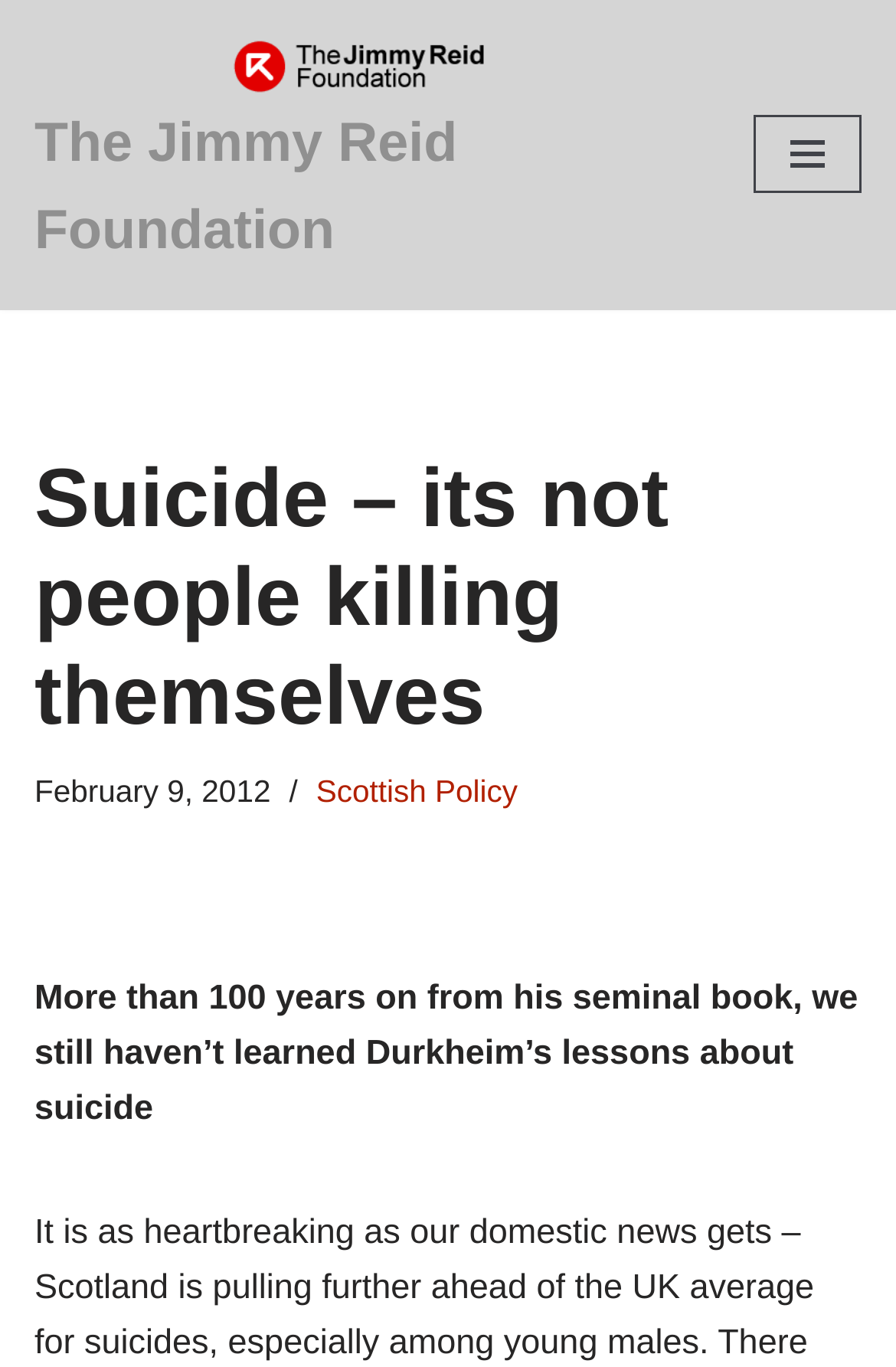Please provide a brief answer to the following inquiry using a single word or phrase:
What is the topic of the article?

Suicide